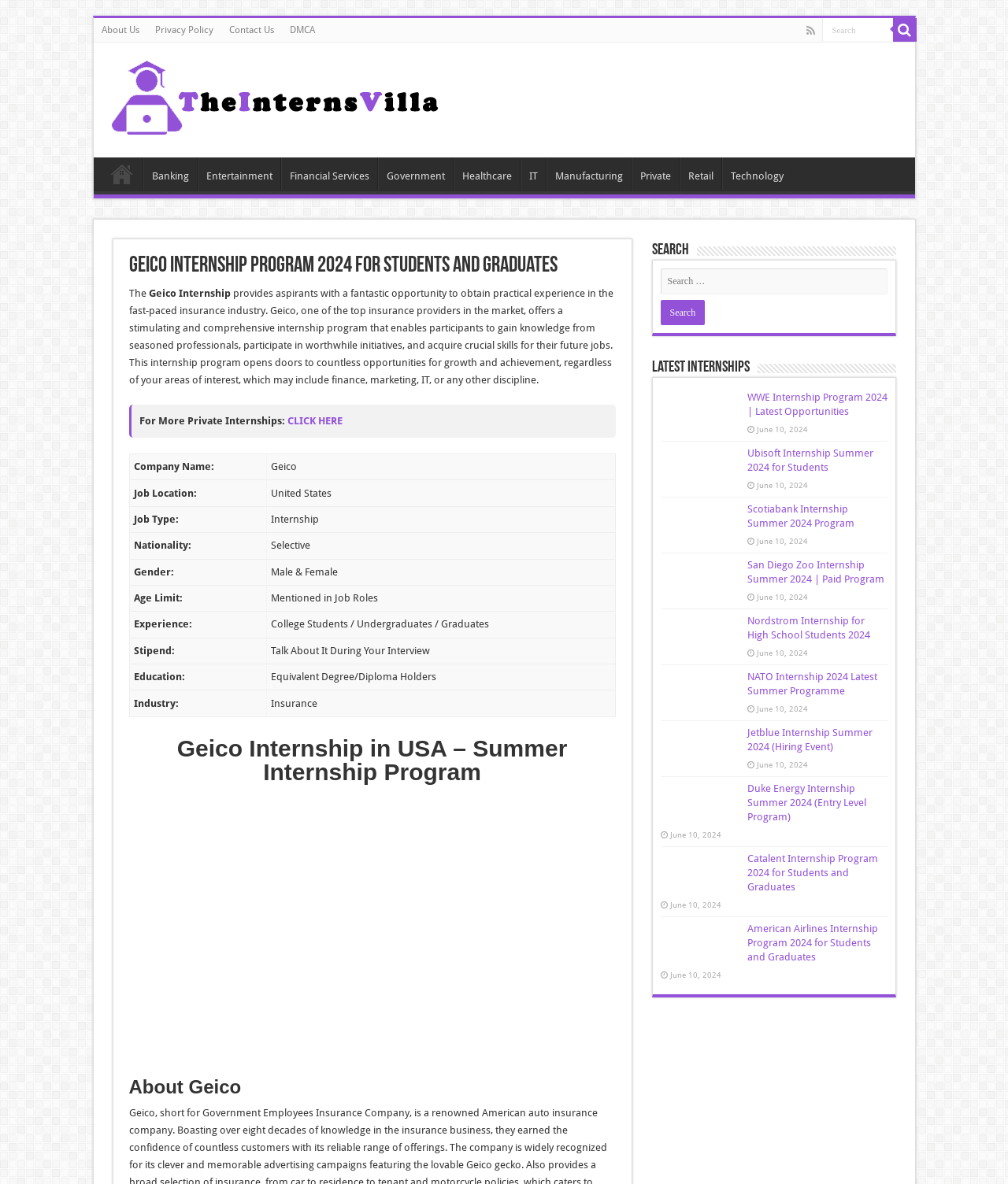Using the webpage screenshot, find the UI element described by alt="American Airlines Internship". Provide the bounding box coordinates in the format (top-left x, top-left y, bottom-right x, bottom-right y), ensuring all values are floating point numbers between 0 and 1.

[0.655, 0.779, 0.733, 0.813]